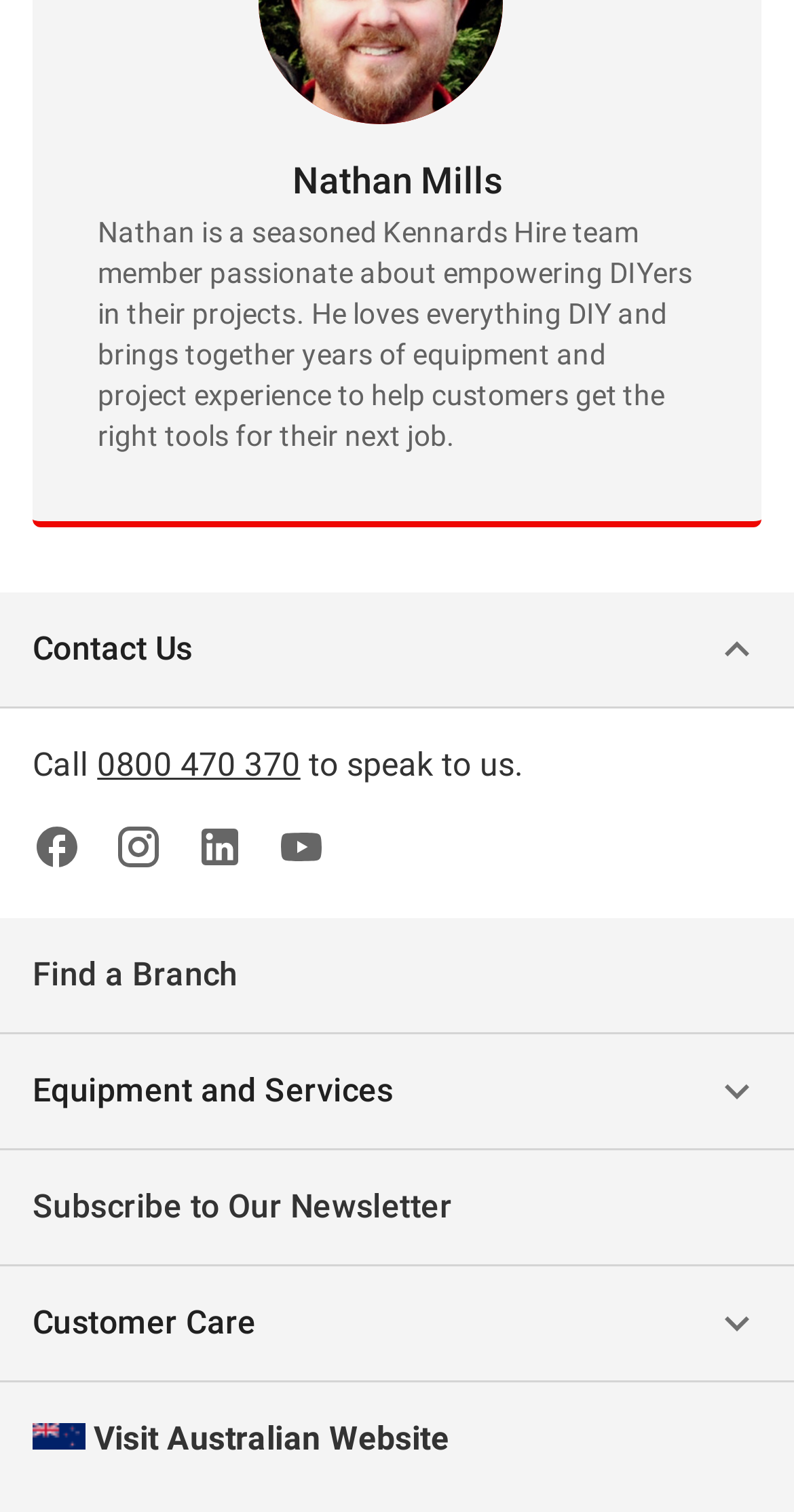Use a single word or phrase to answer the question:
What is the text on the 'Contact Us' button?

Contact Us